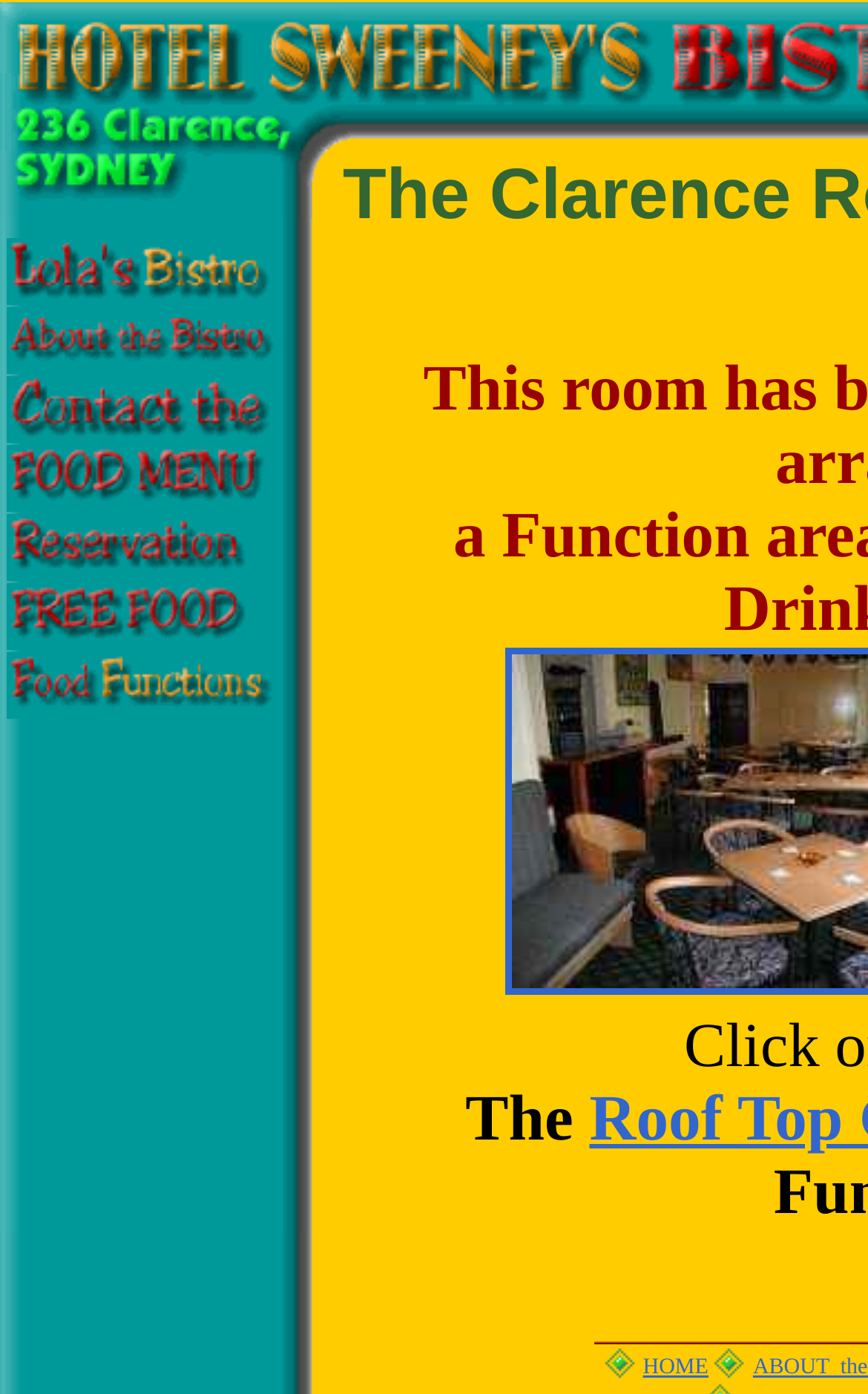Indicate the bounding box coordinates of the element that needs to be clicked to satisfy the following instruction: "Click the third menu item". The coordinates should be four float numbers between 0 and 1, i.e., [left, top, right, bottom].

[0.008, 0.297, 0.315, 0.324]